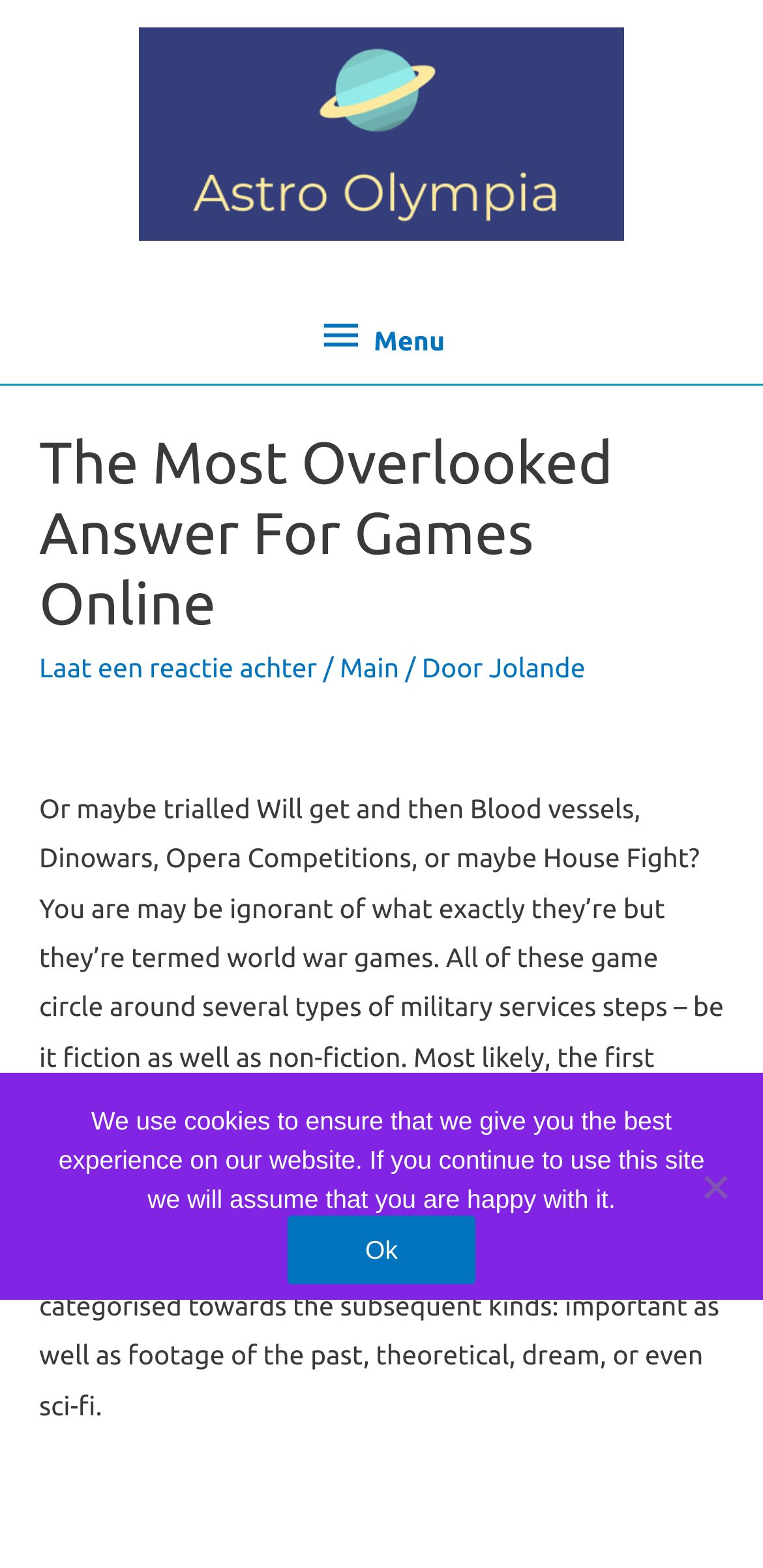Give a one-word or short phrase answer to the question: 
How many main categories of games are mentioned?

Four